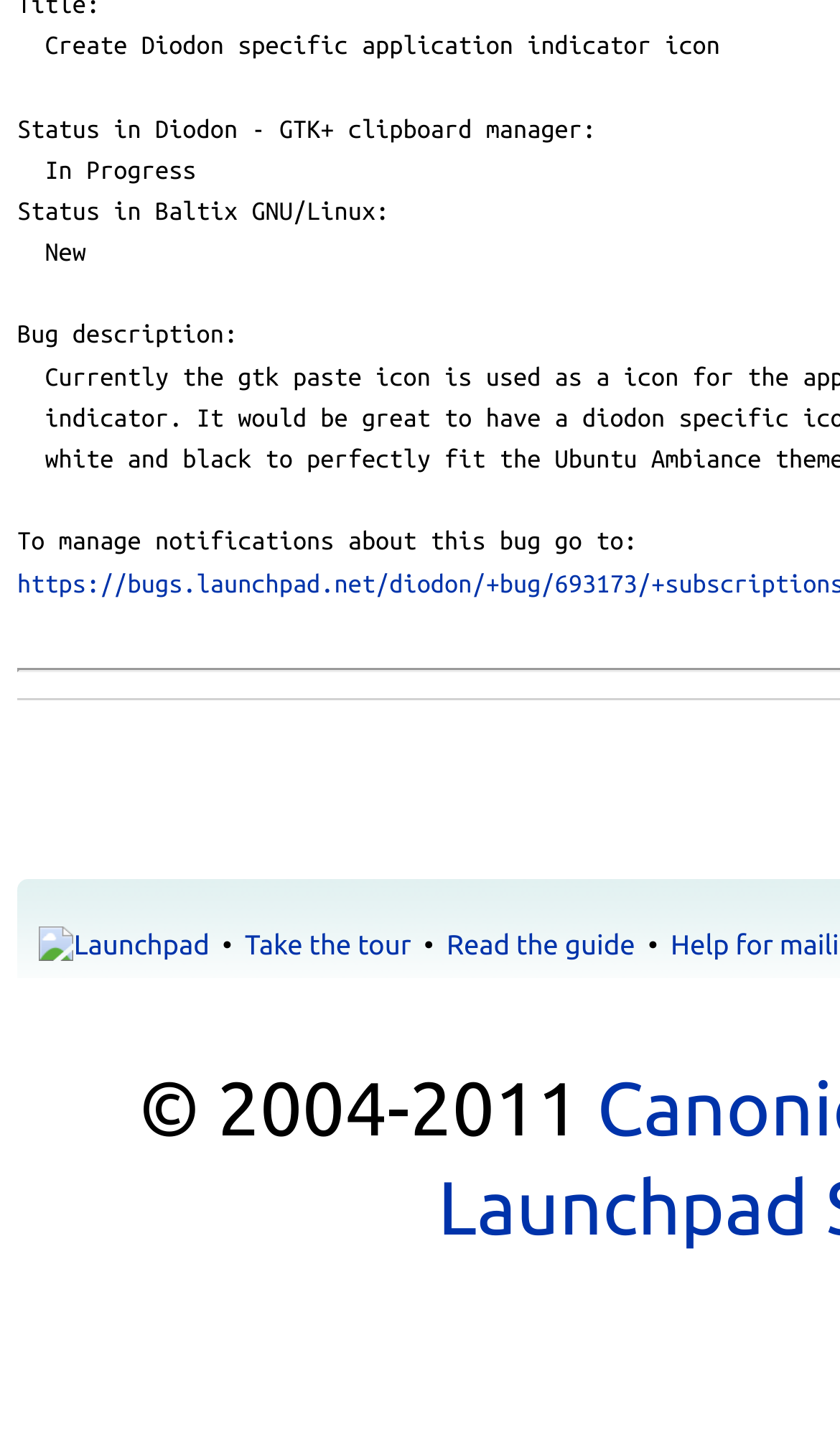Provide your answer in a single word or phrase: 
How many links are present in the webpage?

3